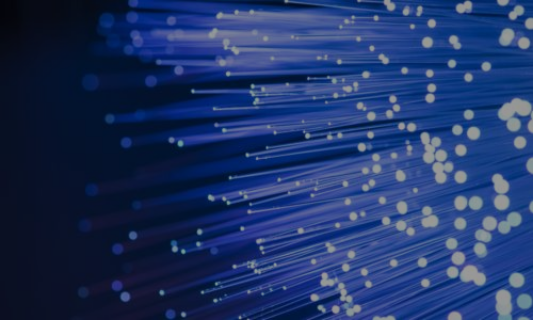Can you give a detailed response to the following question using the information from the image? What is the maximum speed of data transfer?

According to the caption, the fiber-optic technology can transmit vast amounts of data at incredibly high speeds, often reaching up to 40 Gbps, which is a remarkable speed for data transfer.